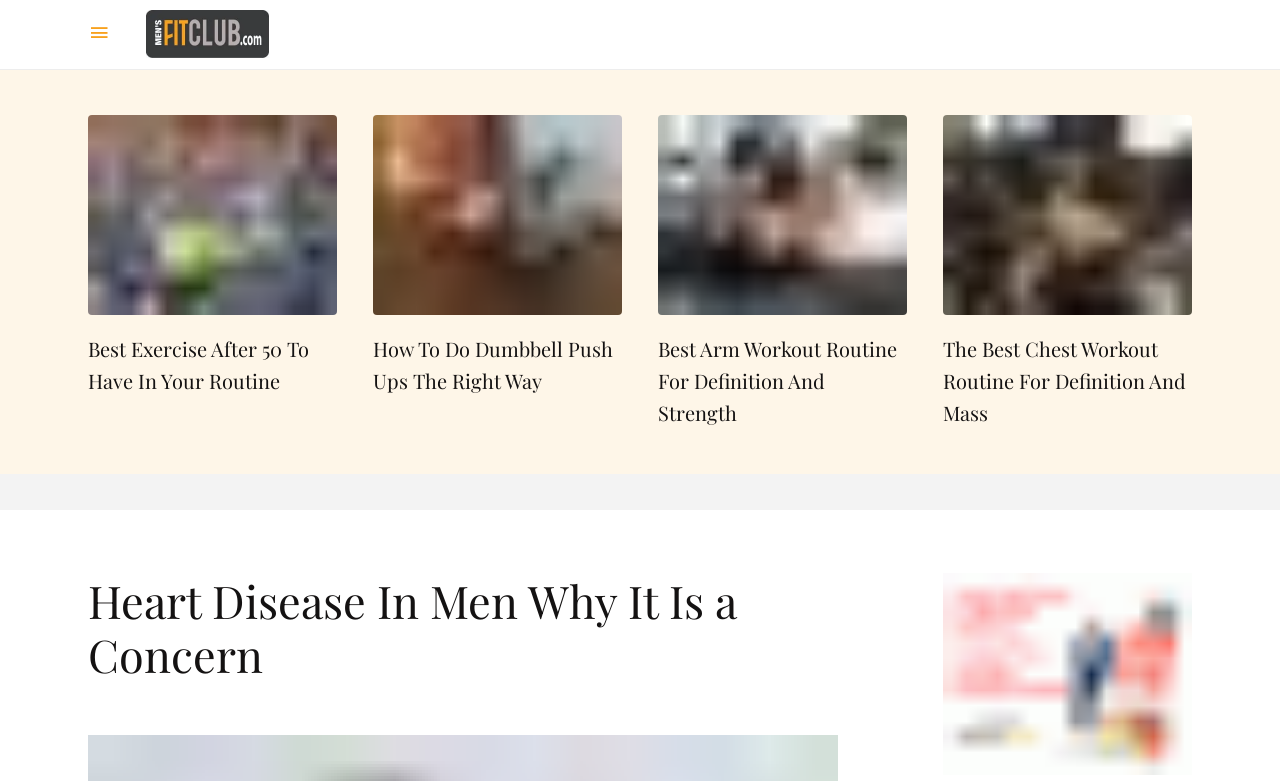Find the bounding box of the element with the following description: "title="Men's Fit Club"". The coordinates must be four float numbers between 0 and 1, formatted as [left, top, right, bottom].

[0.114, 0.022, 0.21, 0.061]